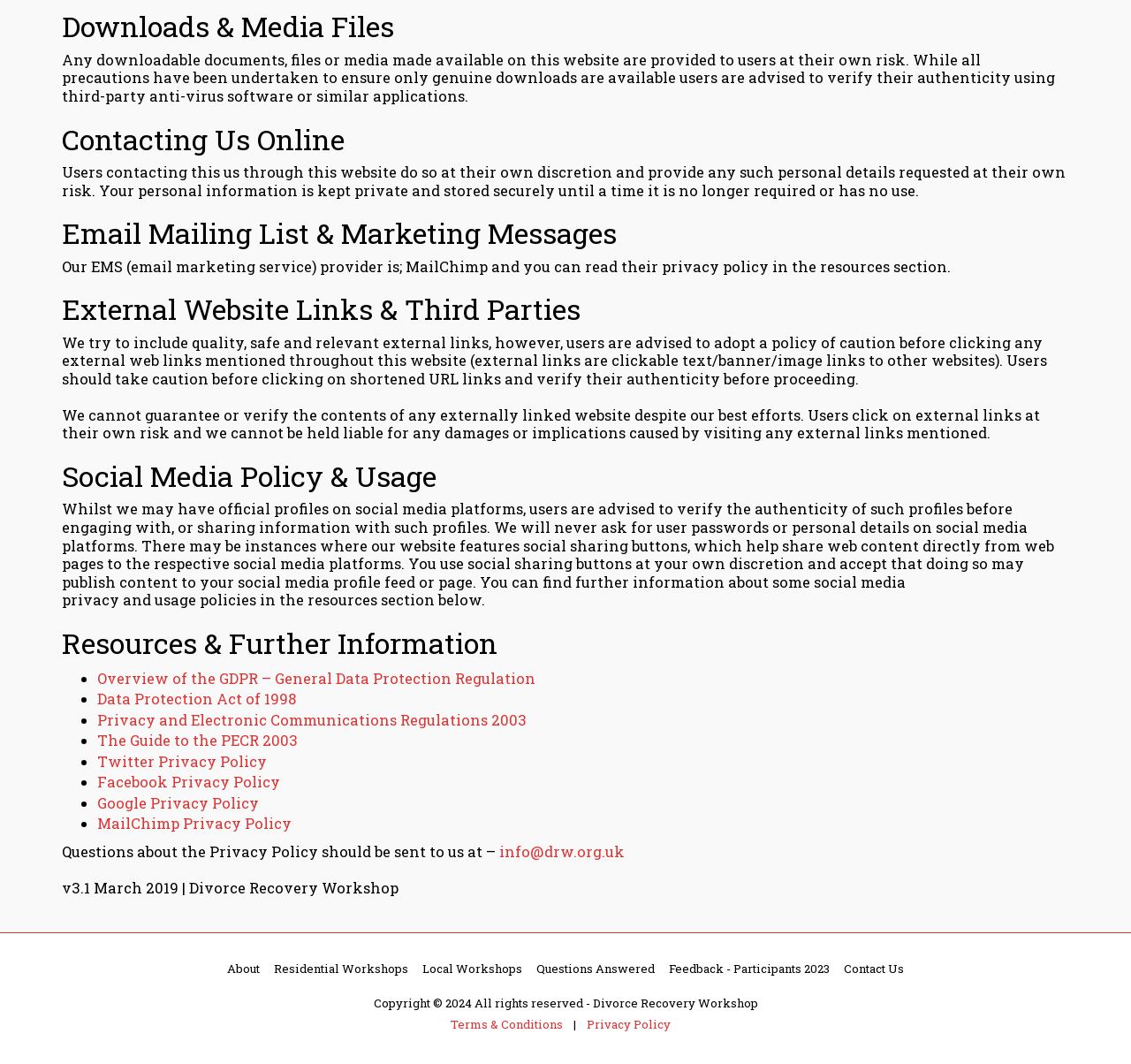Locate the bounding box of the UI element with the following description: "Feedback - Participants 2023".

[0.591, 0.902, 0.734, 0.919]